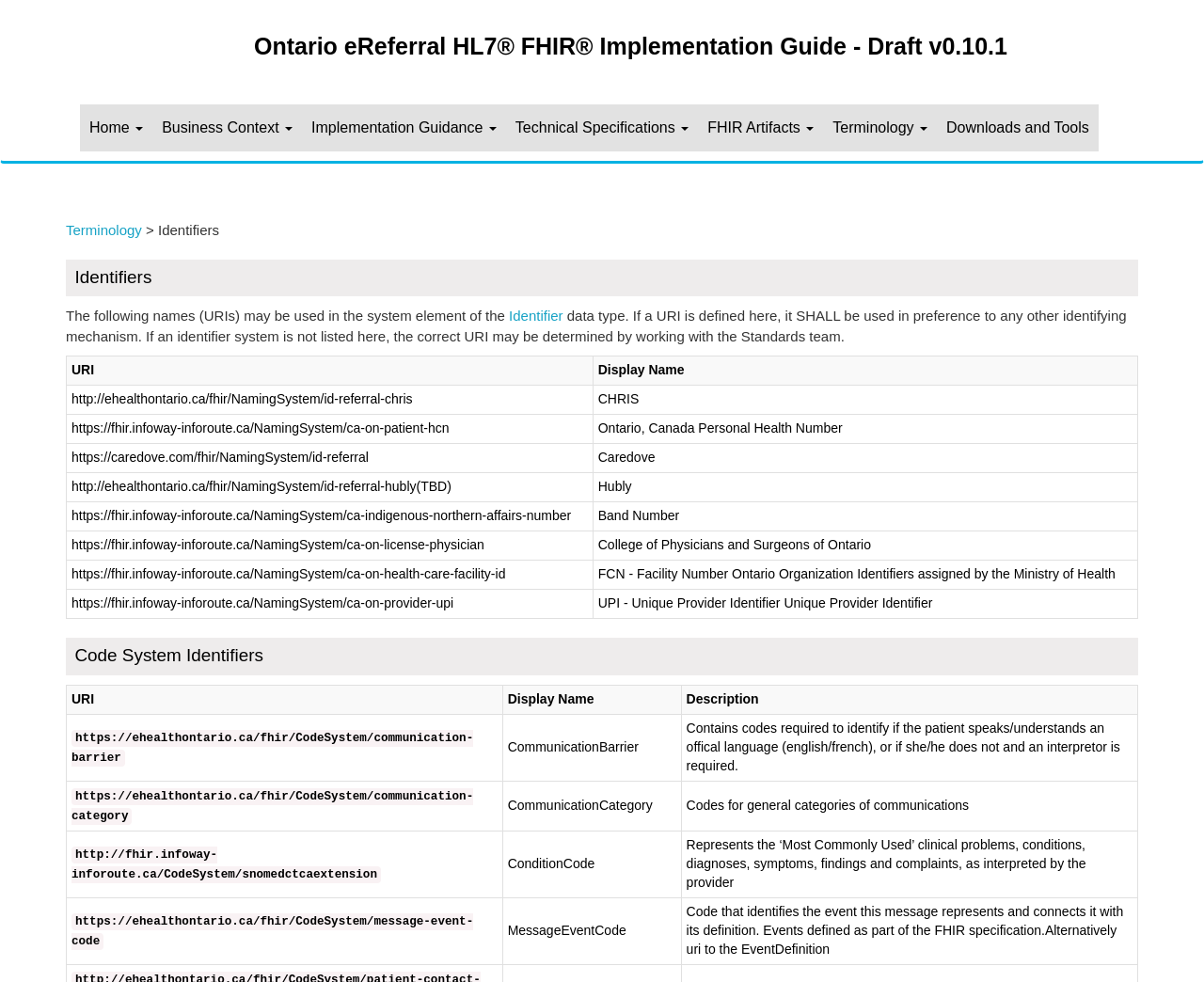What is the URI for the CommunicationBarrier code system?
Please use the visual content to give a single word or phrase answer.

https://ehealthontario.ca/fhir/CodeSystem/communication-barrier